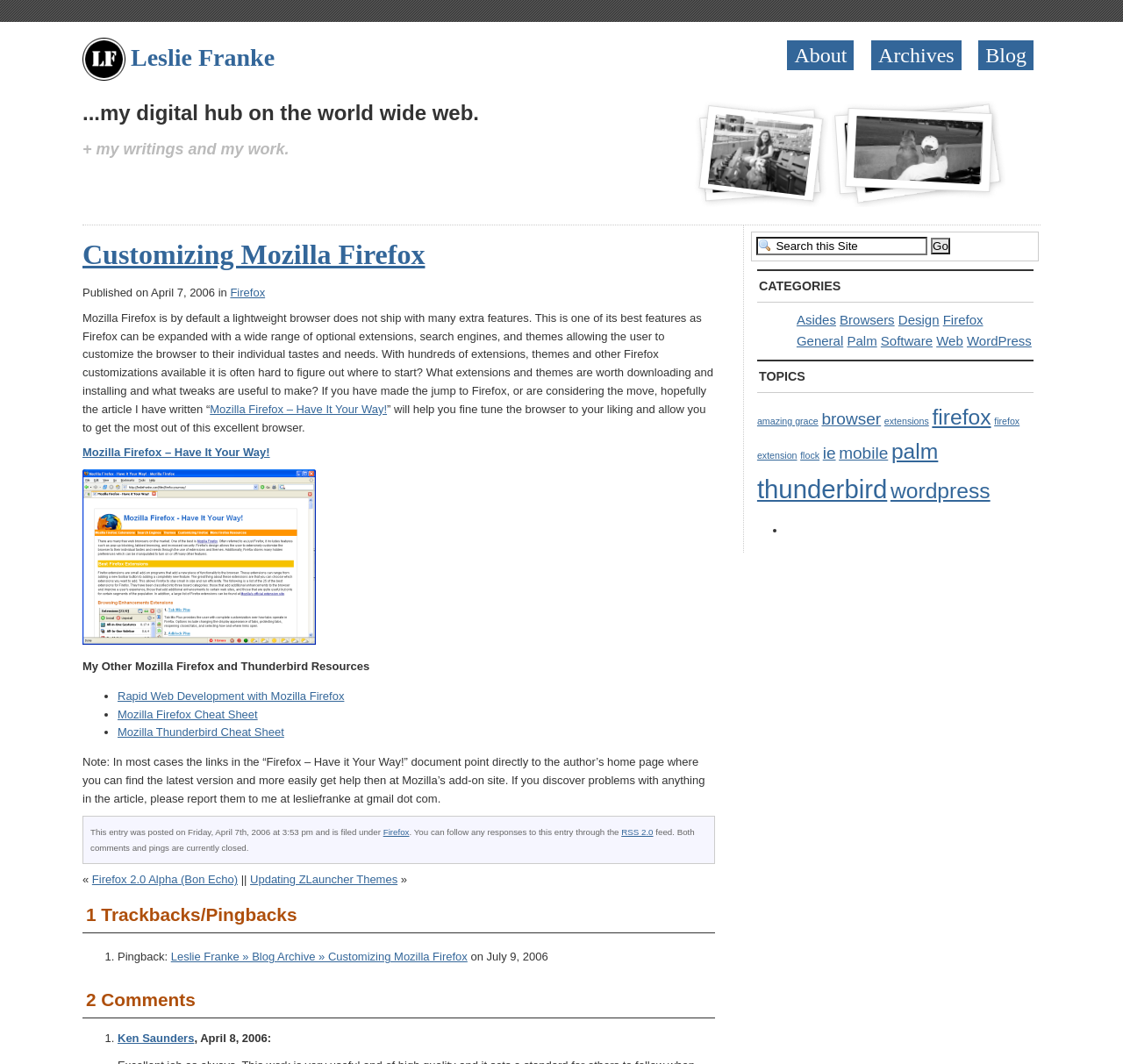Find and specify the bounding box coordinates that correspond to the clickable region for the instruction: "Check the recent post on 'August 2, 2022'".

None